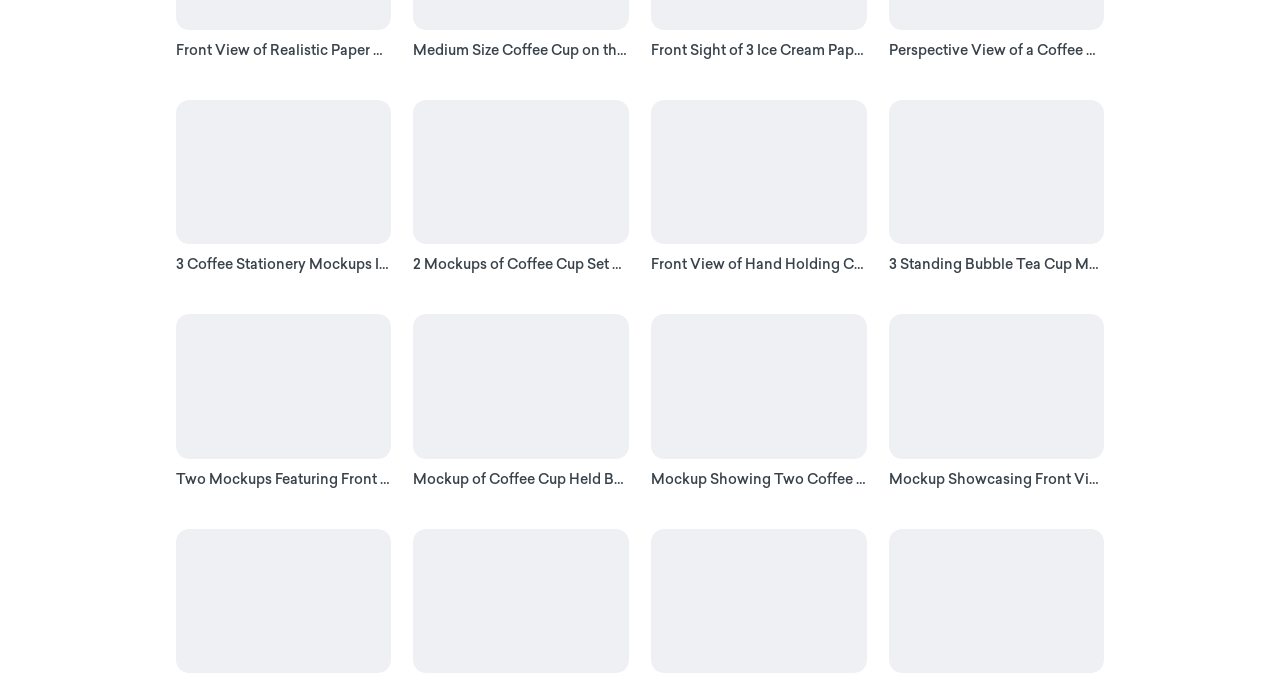Please use the details from the image to answer the following question comprehensively:
What is the format of the downloadable files?

Many of the links on the webpage have 'FREE PSD' in their text, suggesting that the downloadable files are in PSD format, which is a file format used by Adobe Photoshop.